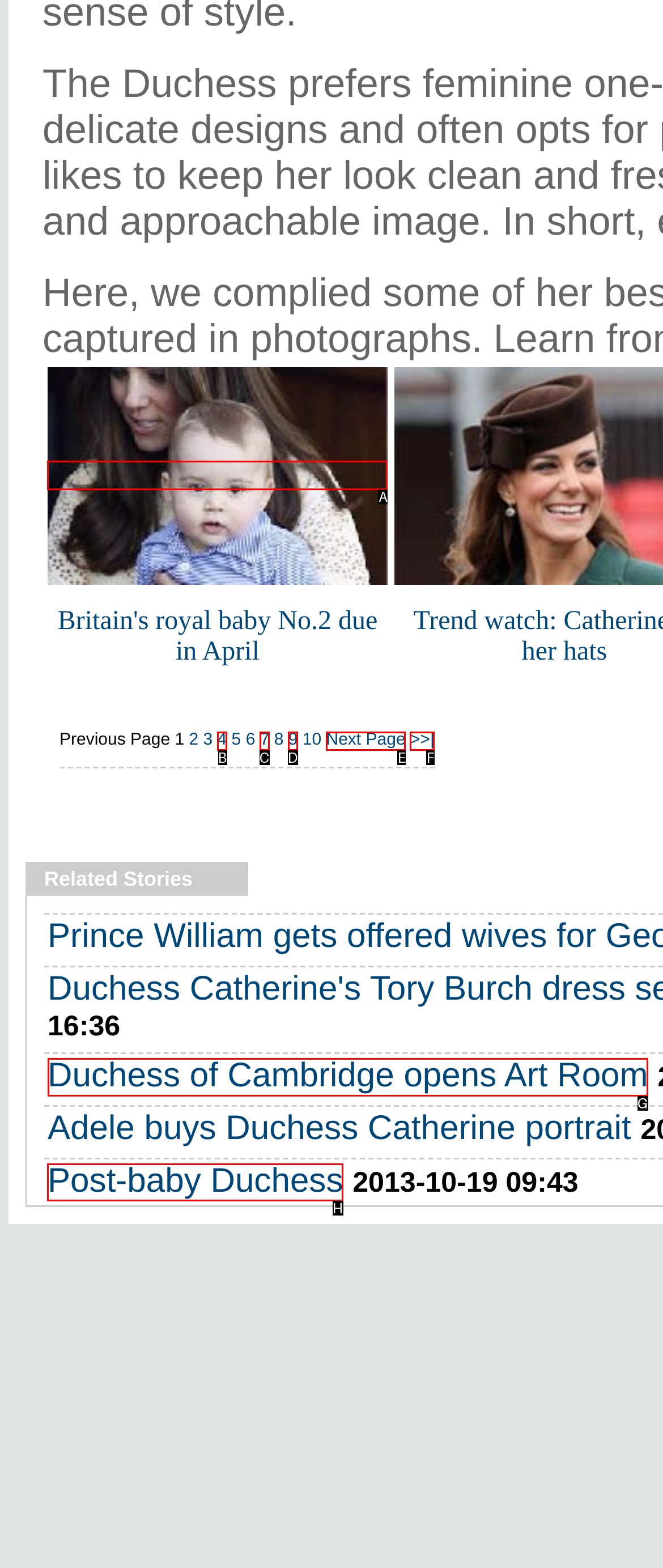Point out the specific HTML element to click to complete this task: View Duchess of Cambridge opens Art Room Reply with the letter of the chosen option.

G